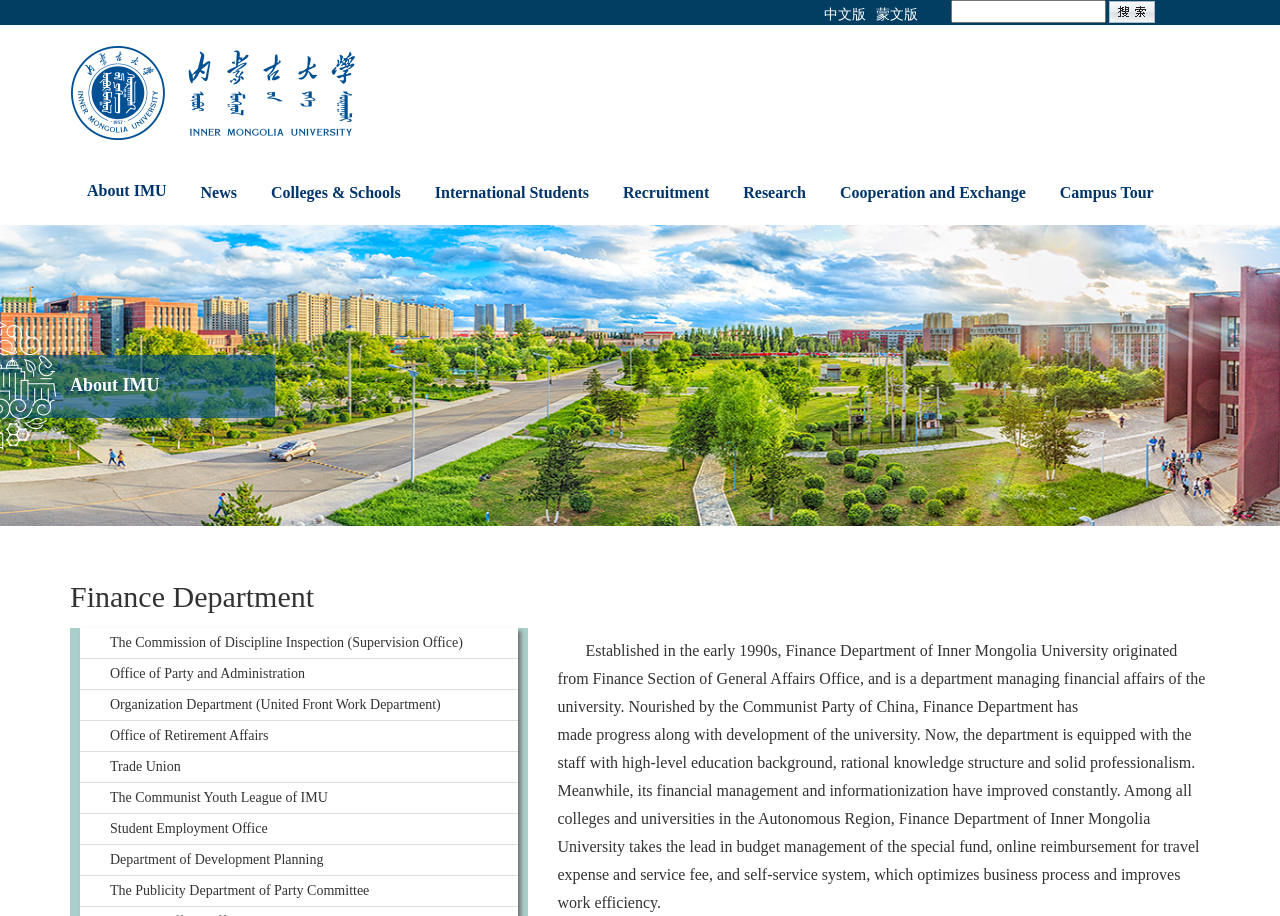Locate the bounding box coordinates of the element that should be clicked to execute the following instruction: "Submit the form".

[0.866, 0.001, 0.902, 0.025]